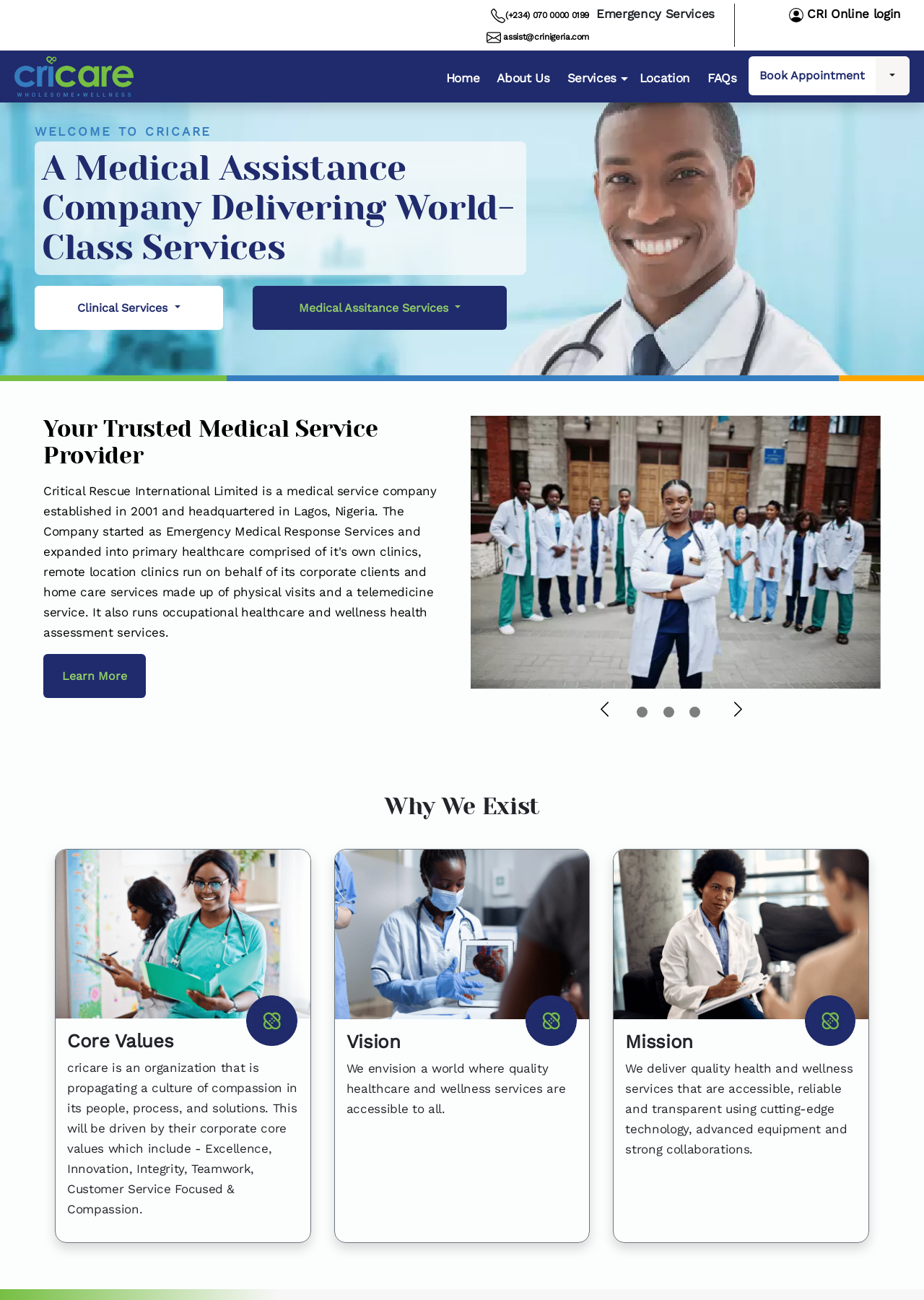Please identify the bounding box coordinates of the area I need to click to accomplish the following instruction: "Send an email to assist@crinigeria.com".

[0.545, 0.024, 0.638, 0.032]